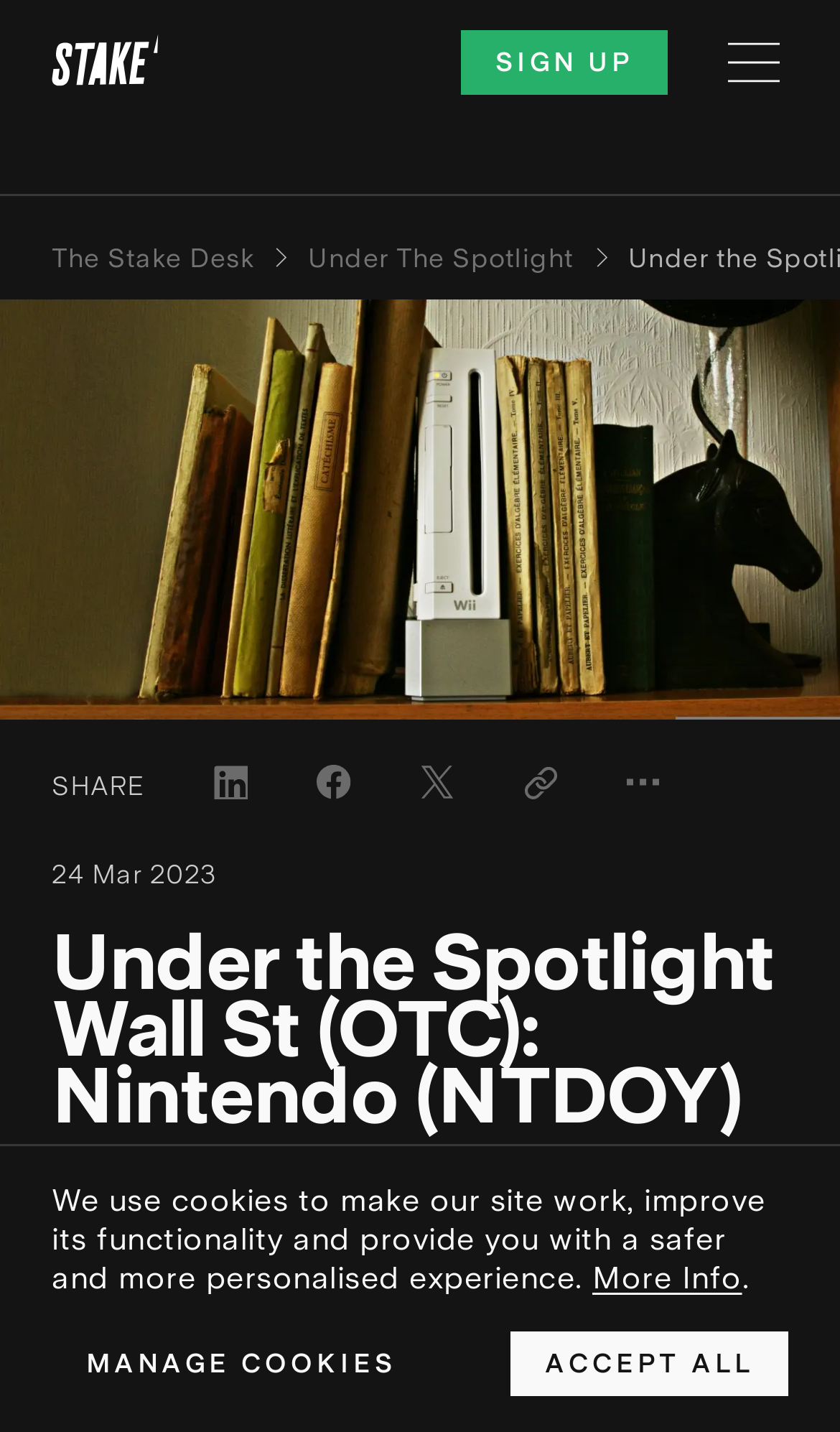Locate the bounding box coordinates of the element that should be clicked to execute the following instruction: "Click the Stake logo".

[0.041, 0.017, 0.508, 0.07]